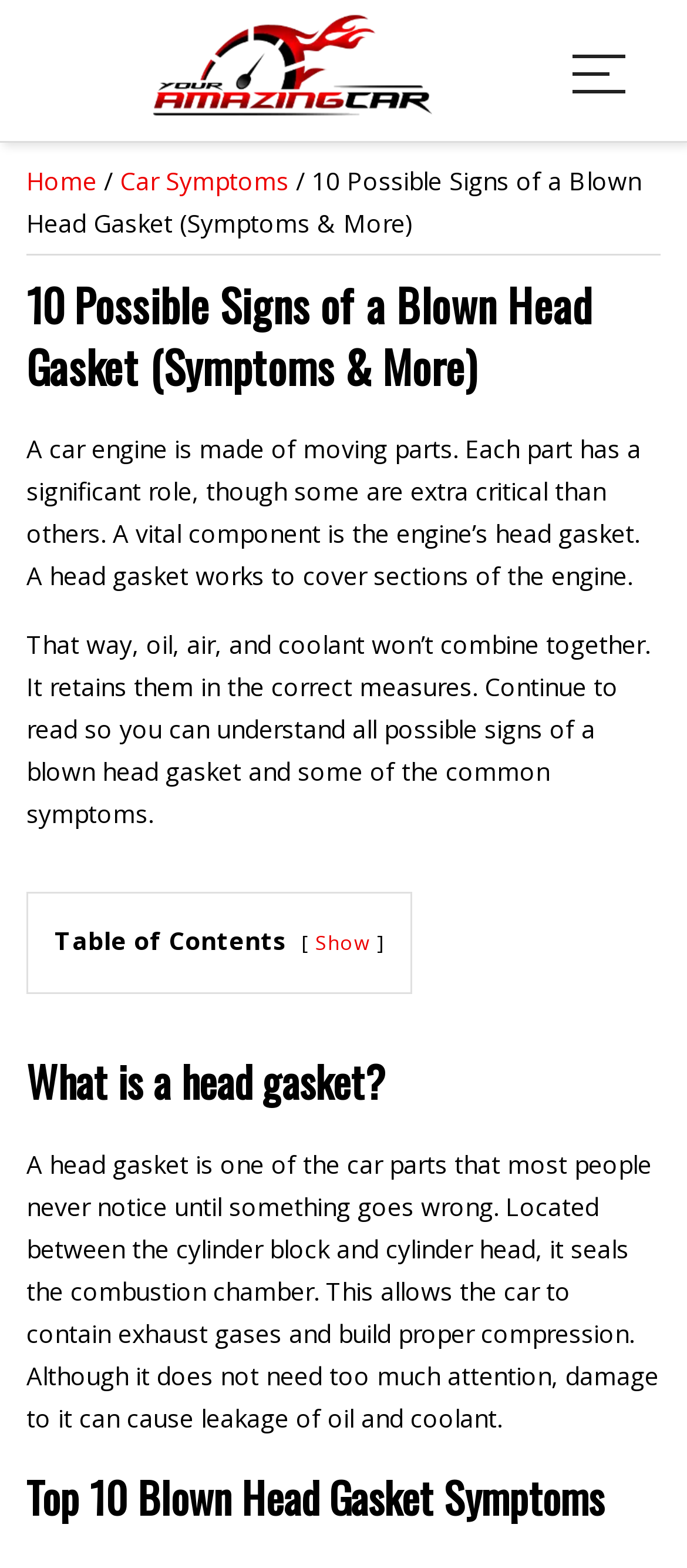What happens when a head gasket is damaged?
Look at the image and respond to the question as thoroughly as possible.

The webpage states that damage to the head gasket can cause leakage of oil and coolant, which is a critical issue that needs to be addressed.